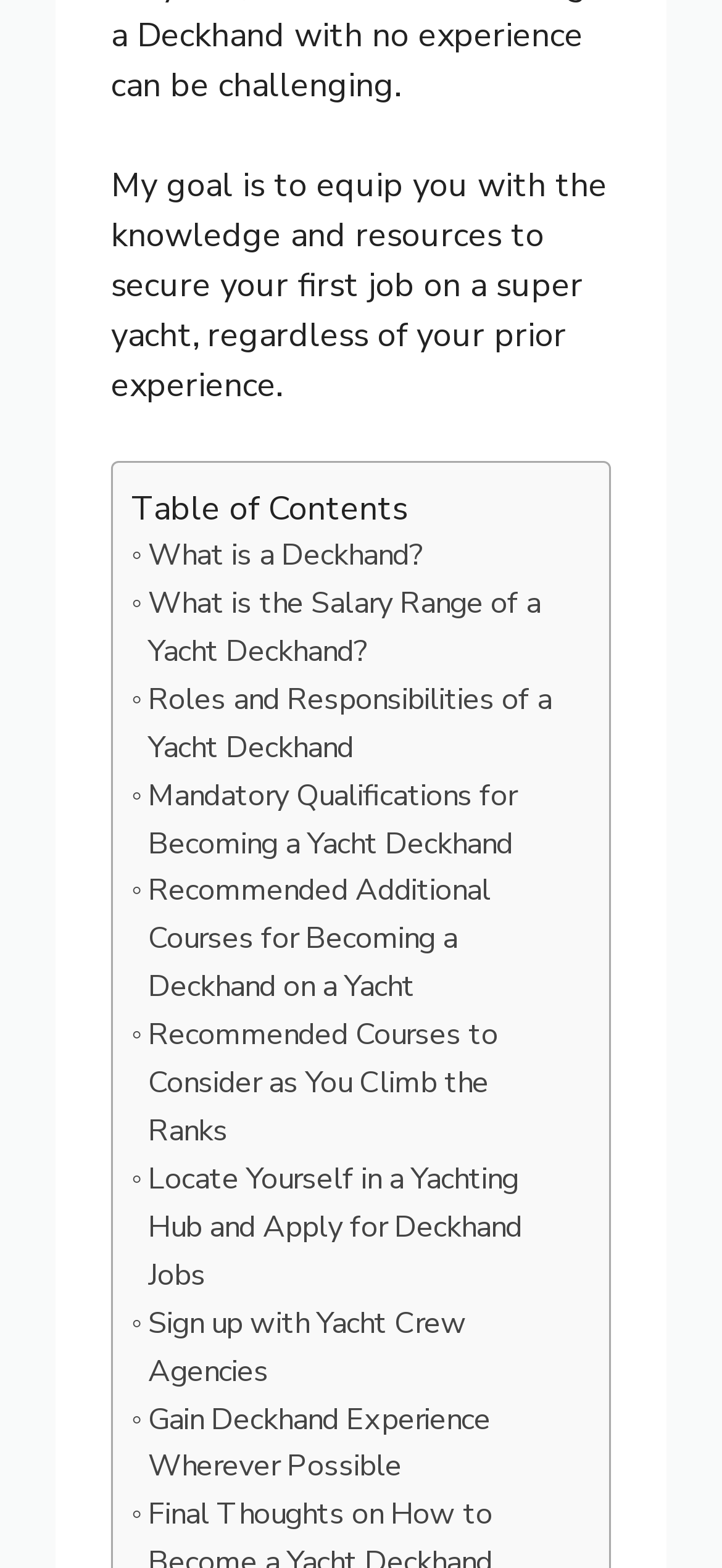Provide the bounding box coordinates of the section that needs to be clicked to accomplish the following instruction: "Sign up with 'Yacht Crew Agencies'."

[0.182, 0.83, 0.792, 0.891]